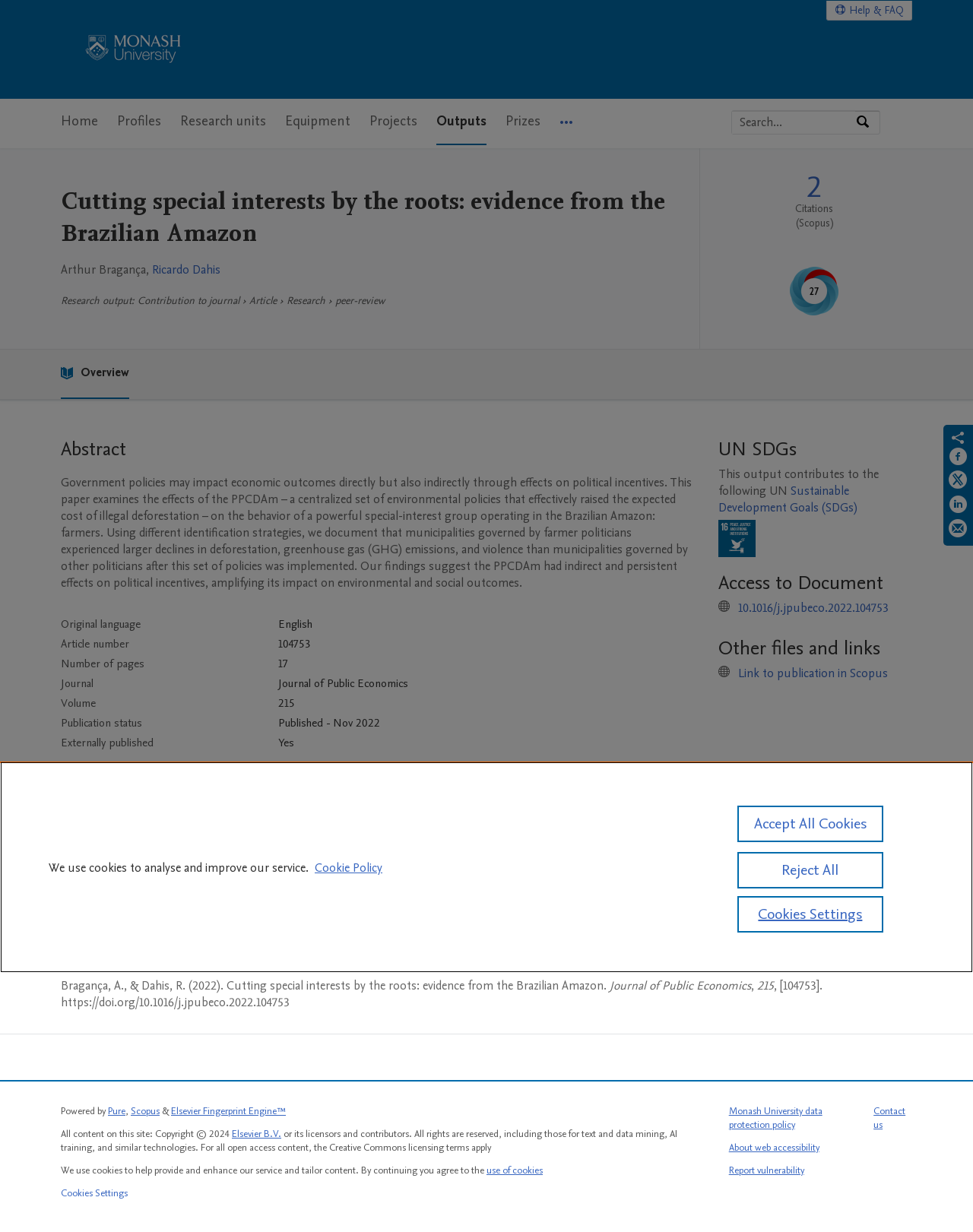Determine the main headline from the webpage and extract its text.

Cutting special interests by the roots: evidence from the Brazilian Amazon